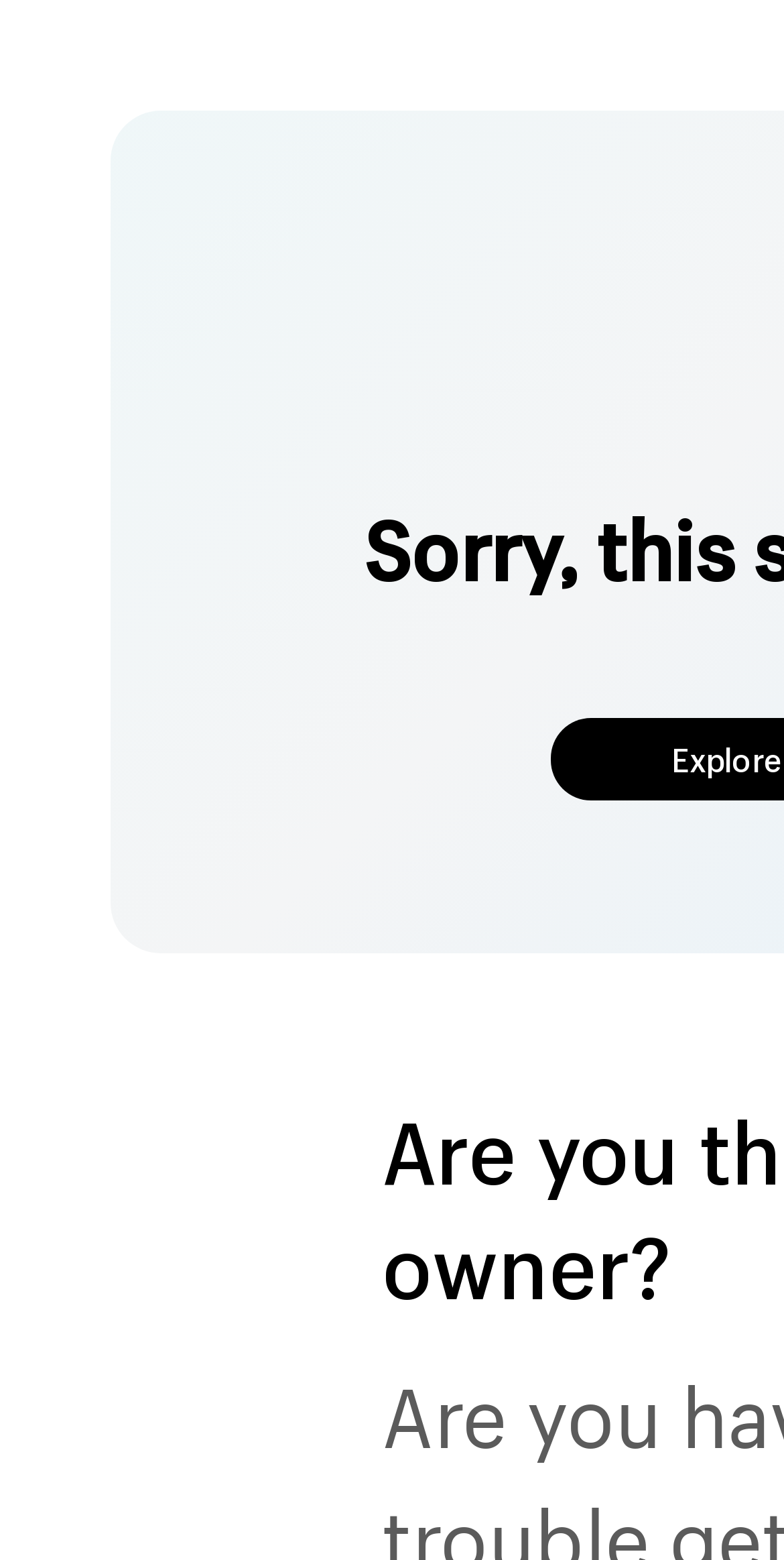Please locate and retrieve the main header text of the webpage.

Sorry, this store is currently unavailable.